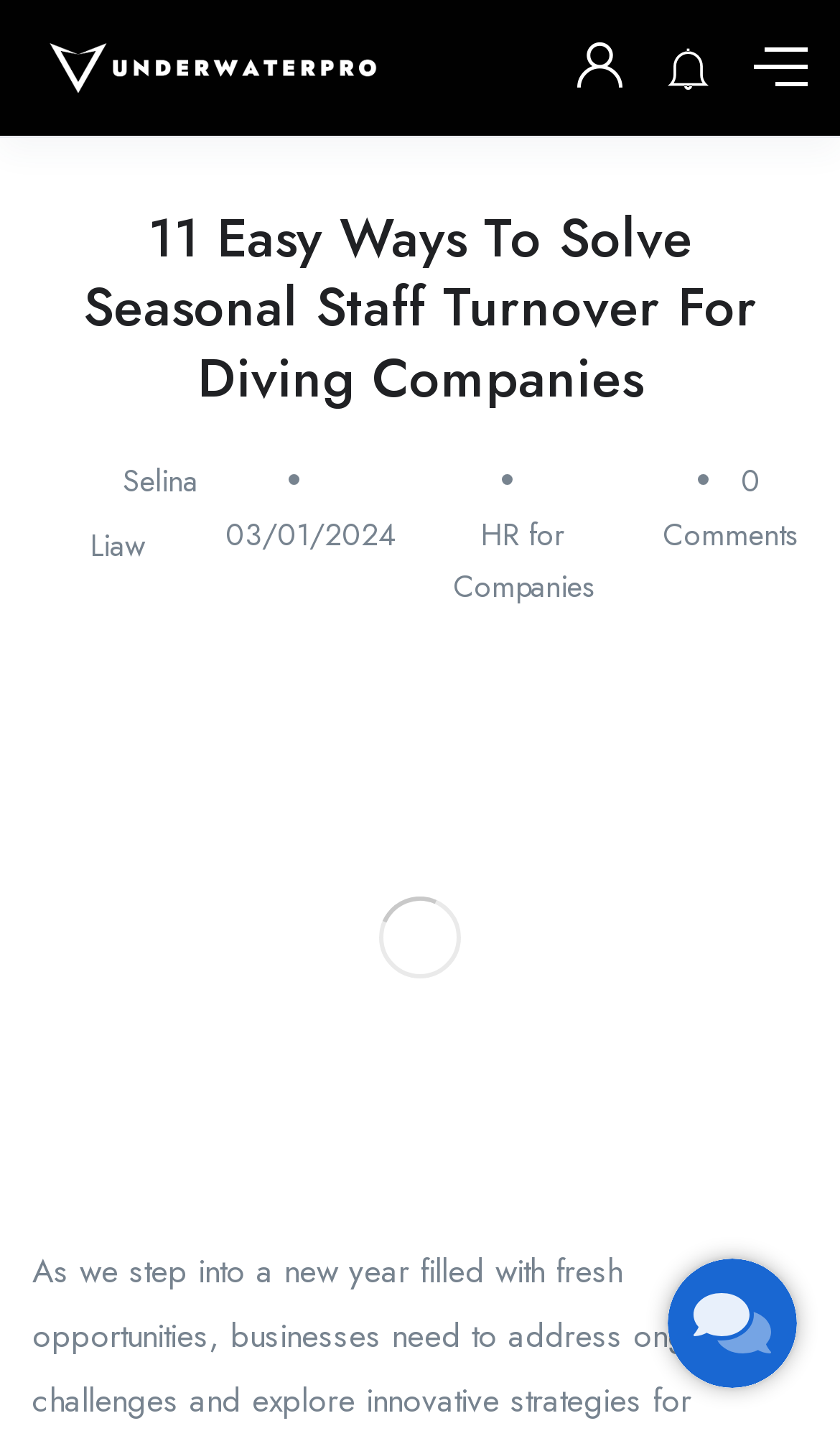Please provide a detailed answer to the question below based on the screenshot: 
How many comments are there on the article?

The number of comments can be found at the bottom of the article, where it says '0 Comments'.